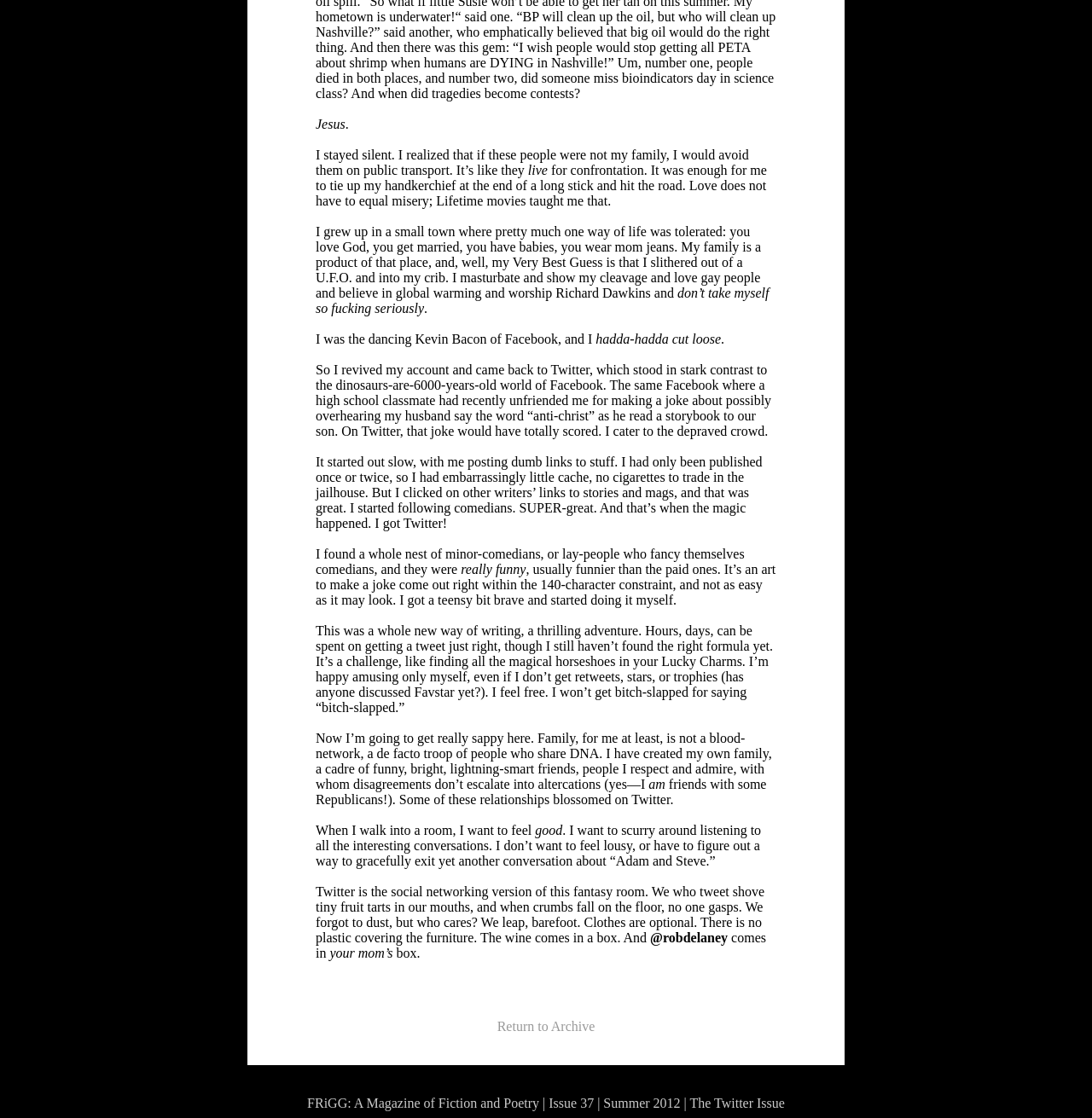Please give a short response to the question using one word or a phrase:
What is the author's opinion on Twitter?

Positive